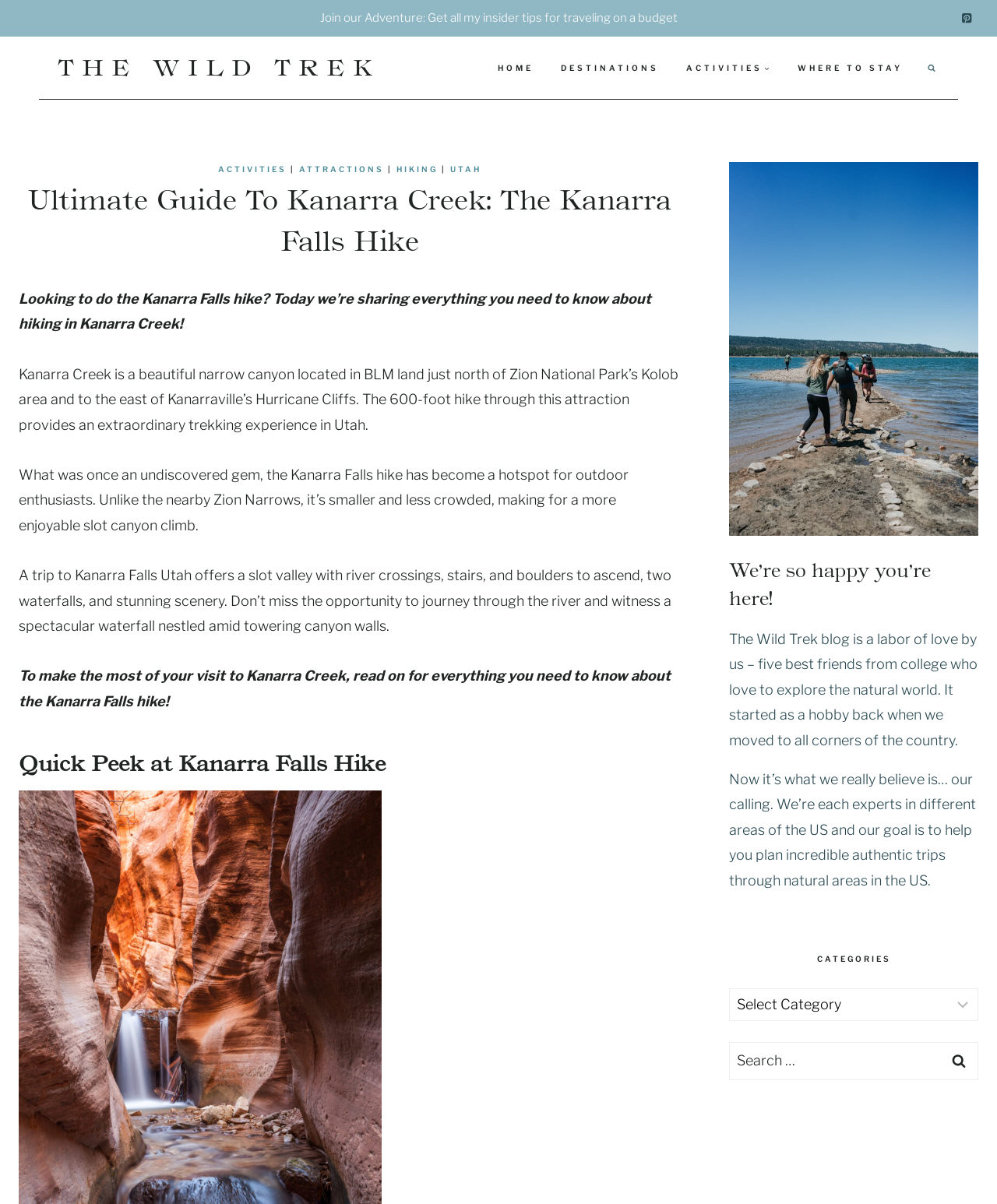Please specify the bounding box coordinates of the element that should be clicked to execute the given instruction: 'Go to Home page'. Ensure the coordinates are four float numbers between 0 and 1, expressed as [left, top, right, bottom].

None